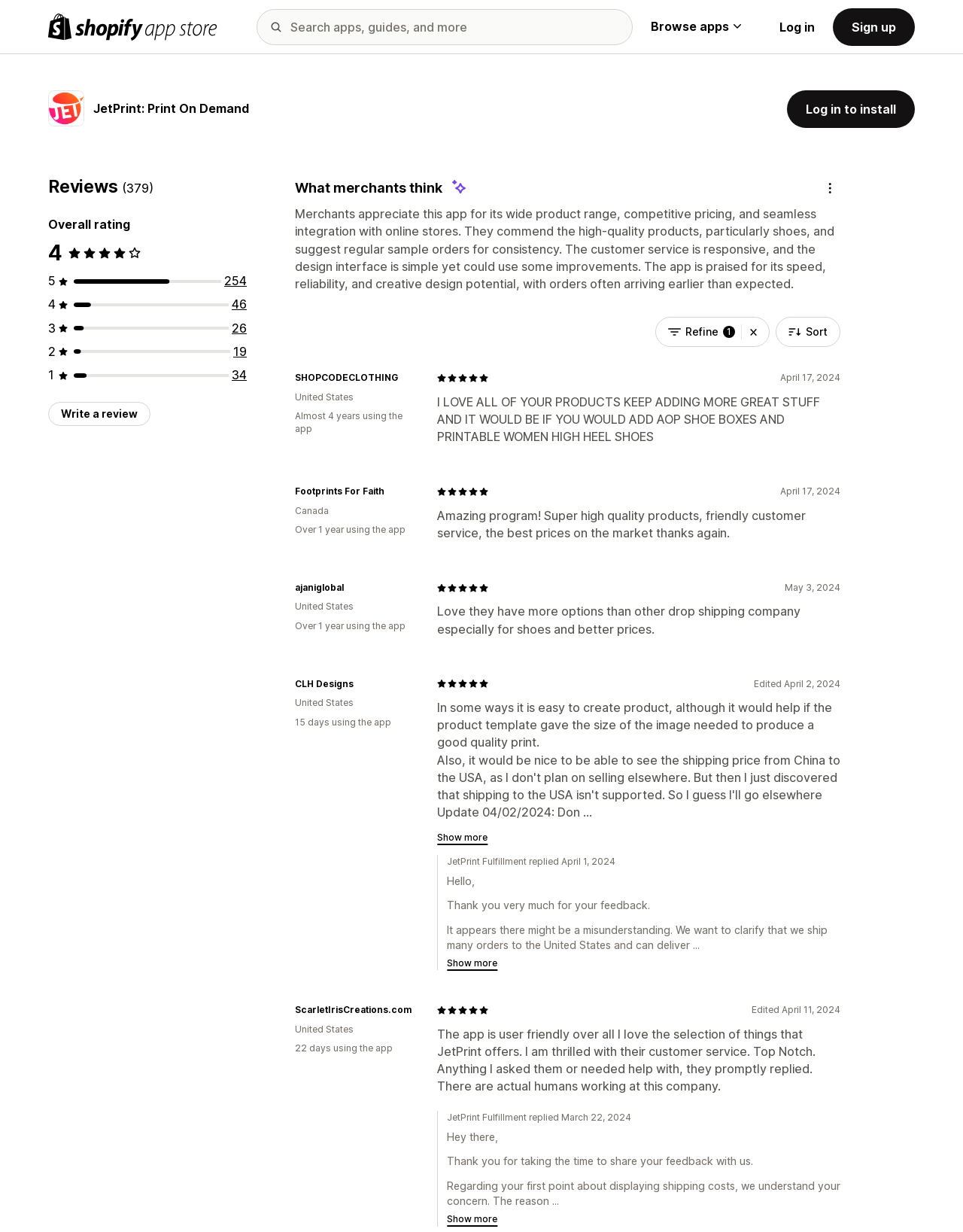Find and provide the bounding box coordinates for the UI element described with: "Show more".

[0.454, 0.676, 0.507, 0.684]